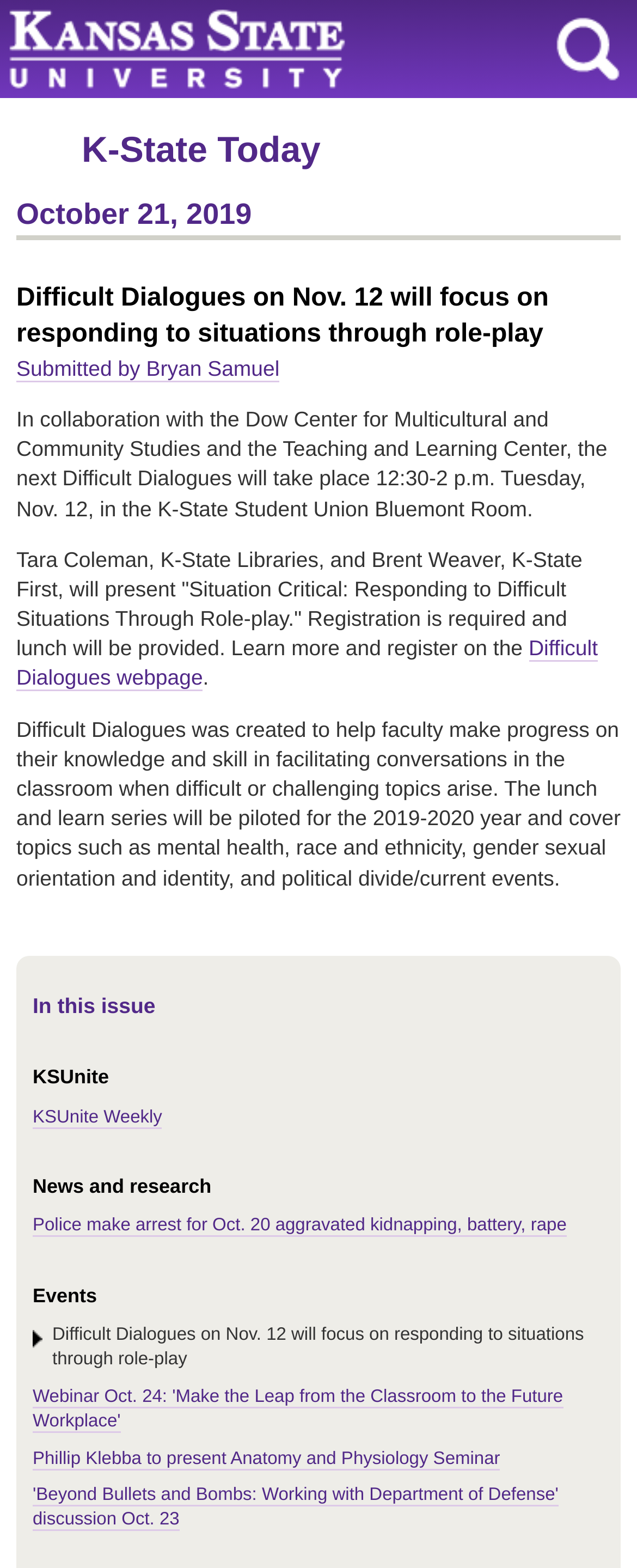Can you find the bounding box coordinates of the area I should click to execute the following instruction: "Register for the Difficult Dialogues session"?

[0.026, 0.349, 0.914, 0.421]